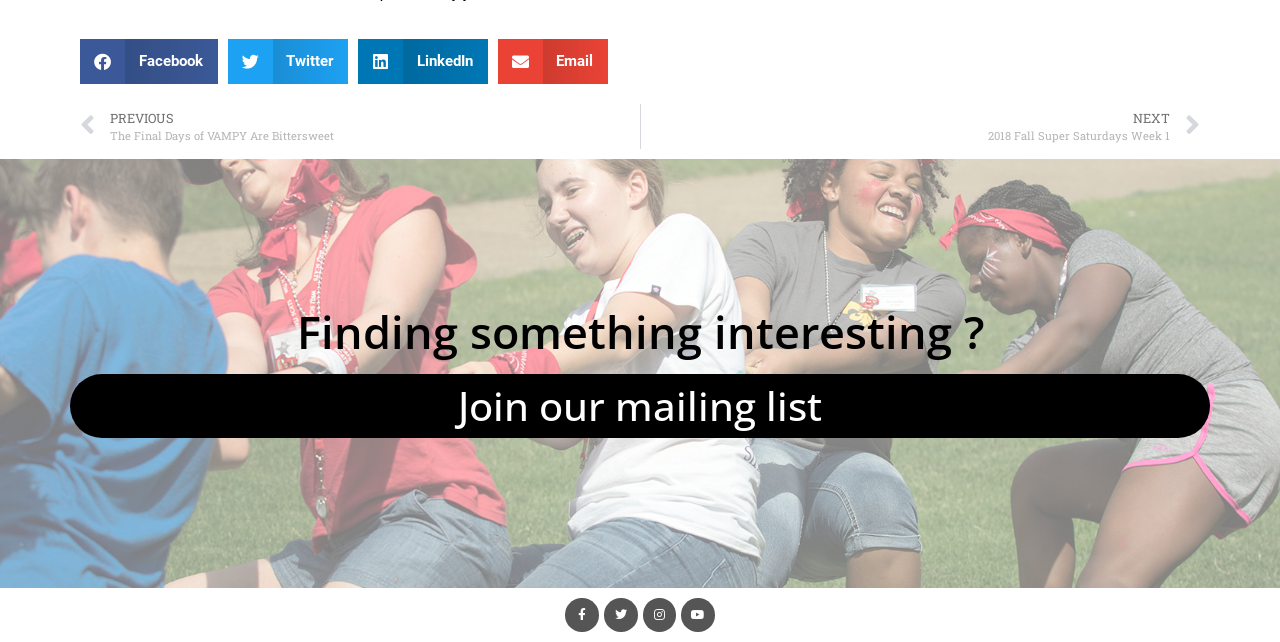How many links are available at the bottom of the webpage?
Look at the image and answer with only one word or phrase.

4